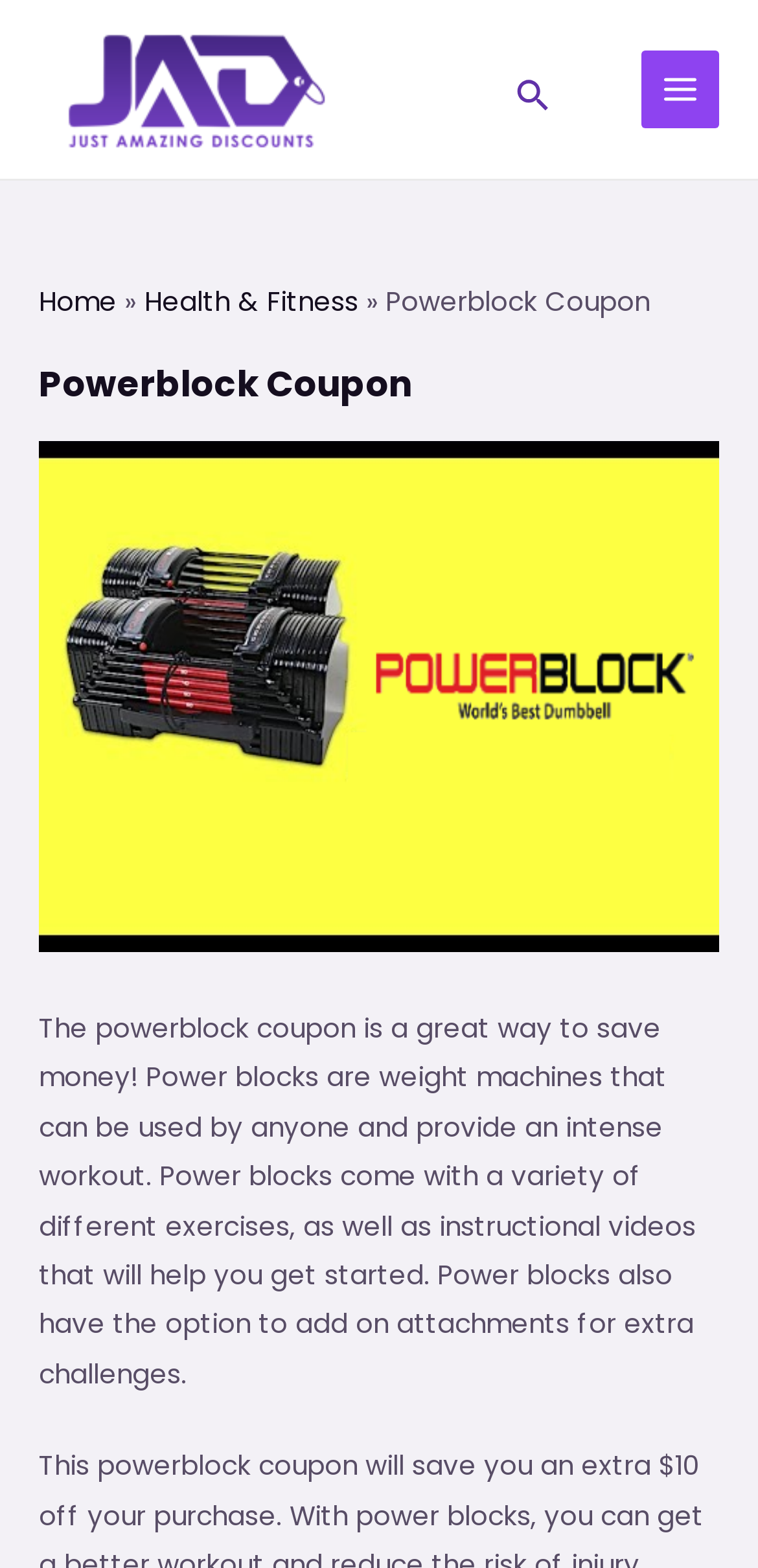What is the purpose of Power blocks?
Please answer the question as detailed as possible based on the image.

According to the webpage, Power blocks are weight machines that can be used by anyone and provide an intense workout, with various exercises and instructional videos to help users get started.